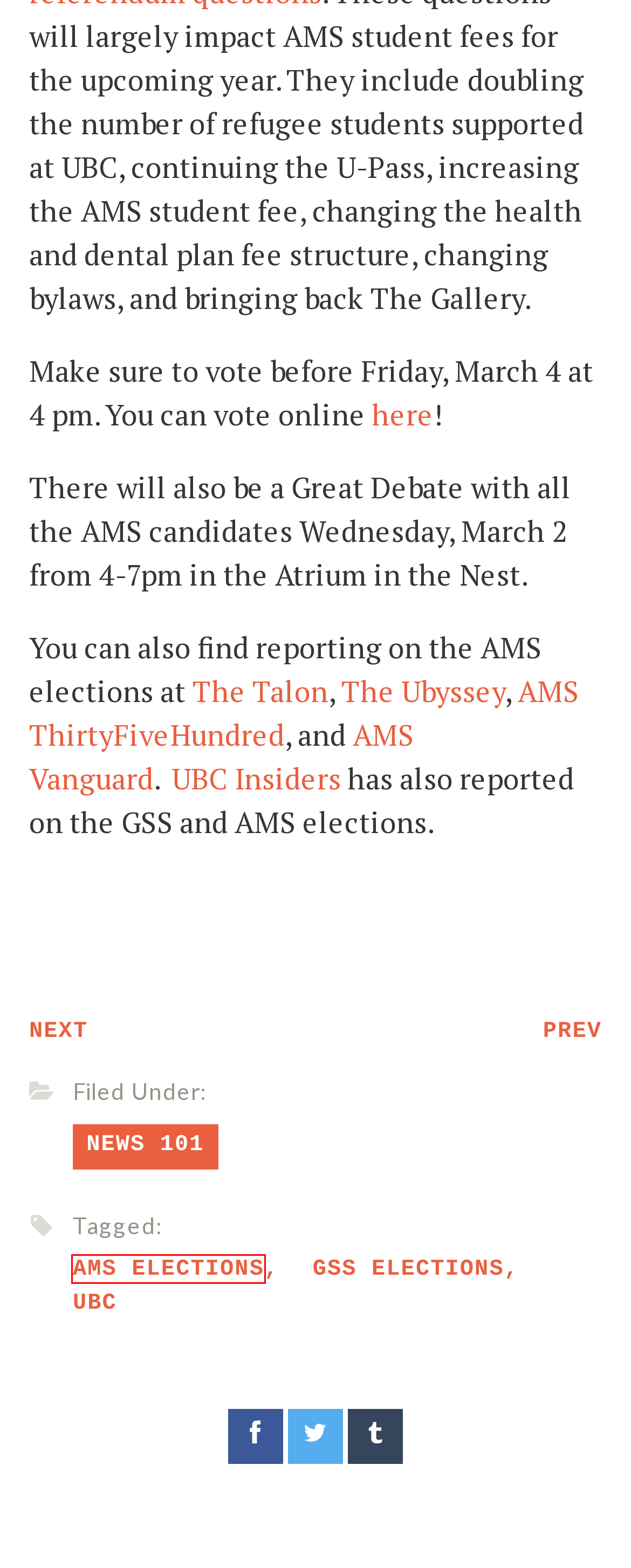Inspect the screenshot of a webpage with a red rectangle bounding box. Identify the webpage description that best corresponds to the new webpage after clicking the element inside the bounding box. Here are the candidates:
A. Blog | CiTR
B. AMS Elections | CiTR
C. White Noise 2016 Donor Prizes | CiTR
D. UBC | CiTR
E. AMS Elections :: Online Voting
F. GSS Elections | CiTR
G. Peanut Butter ‘n’ Jams Fundrive 2016 Donor Prize Packs | CiTR
H. Fanta Records | CiTR

B